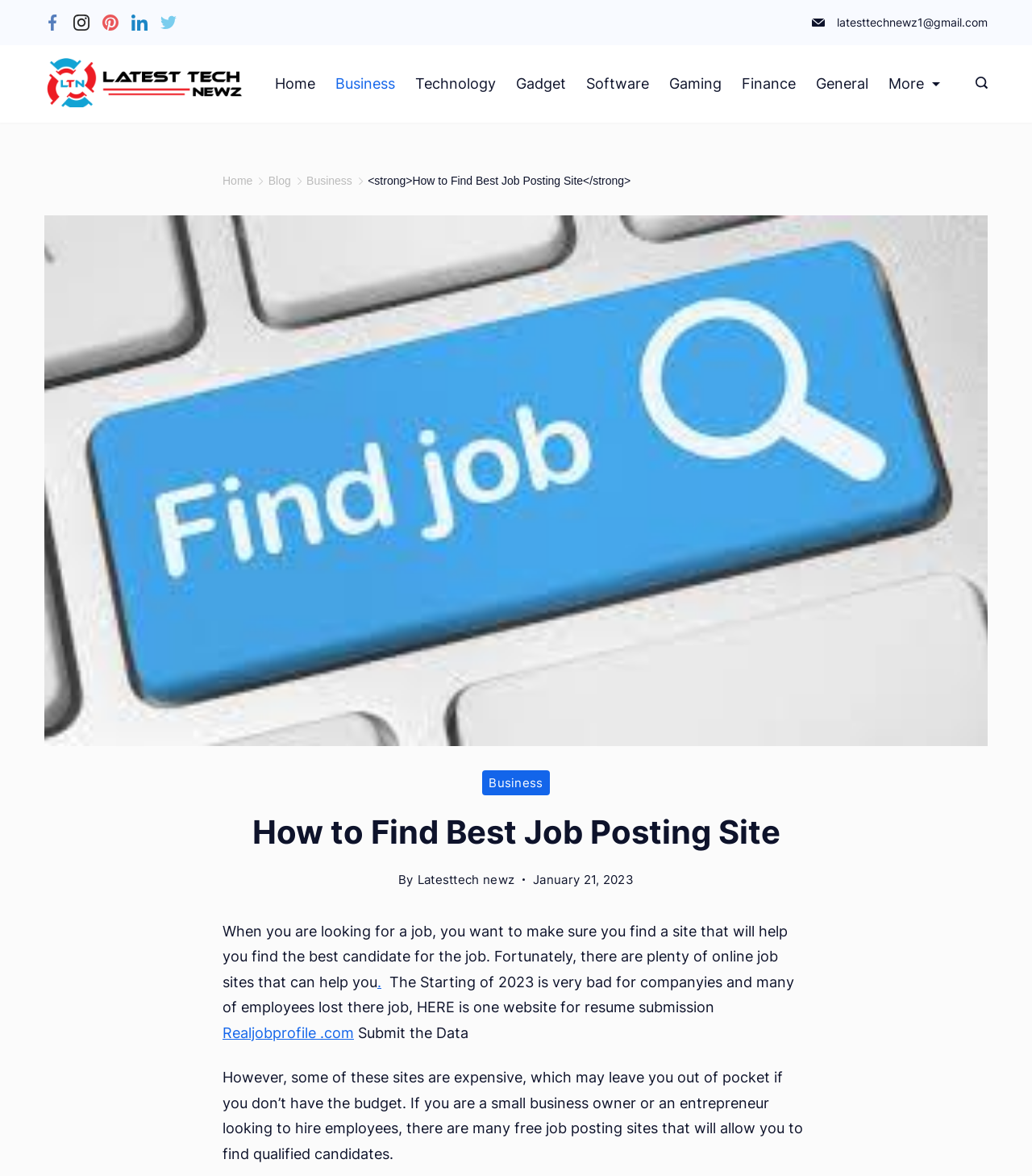Identify the bounding box coordinates of the area that should be clicked in order to complete the given instruction: "Go to the Home page". The bounding box coordinates should be four float numbers between 0 and 1, i.e., [left, top, right, bottom].

[0.266, 0.063, 0.315, 0.079]